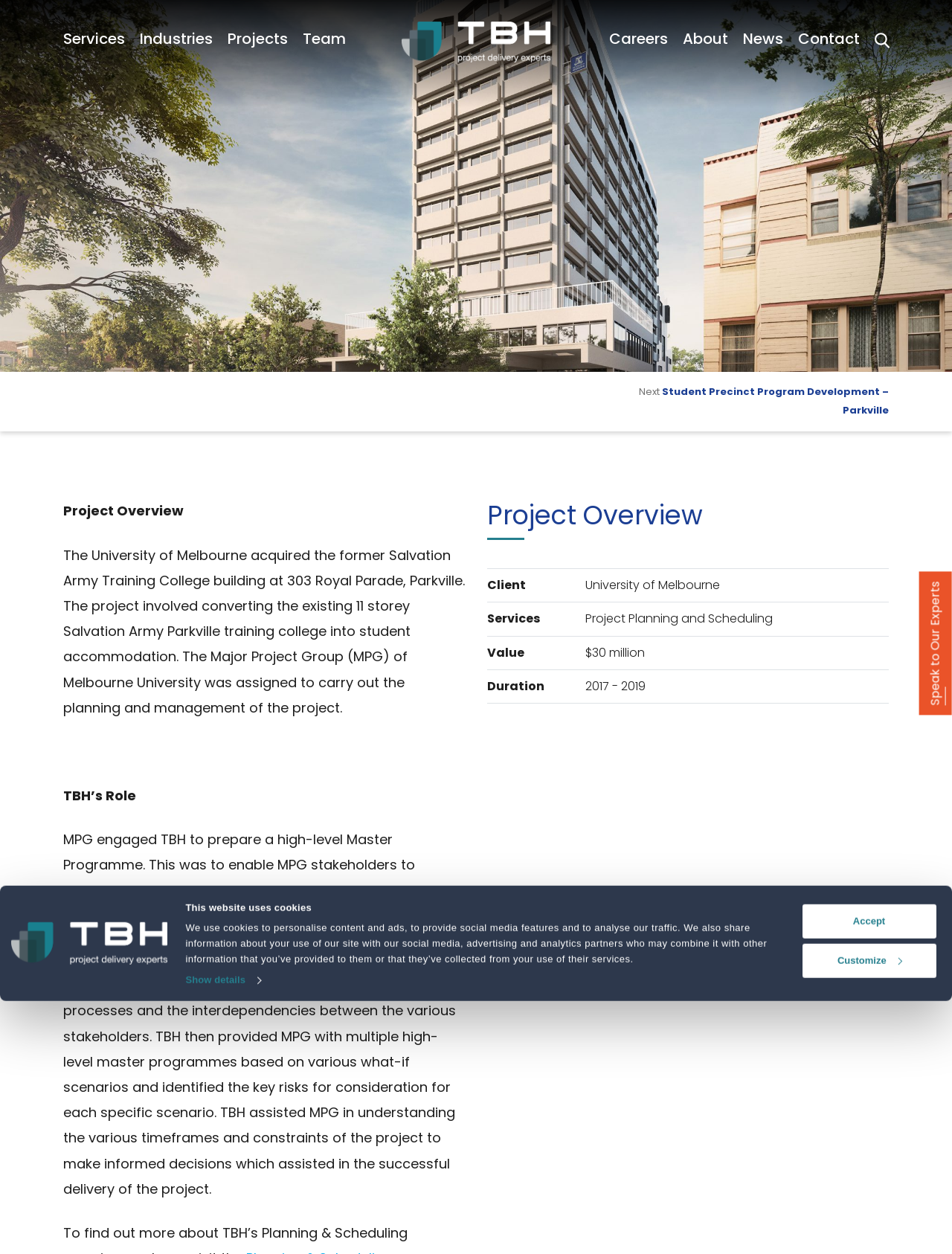Pinpoint the bounding box coordinates of the clickable element needed to complete the instruction: "Click Services". The coordinates should be provided as four float numbers between 0 and 1: [left, top, right, bottom].

[0.066, 0.02, 0.131, 0.044]